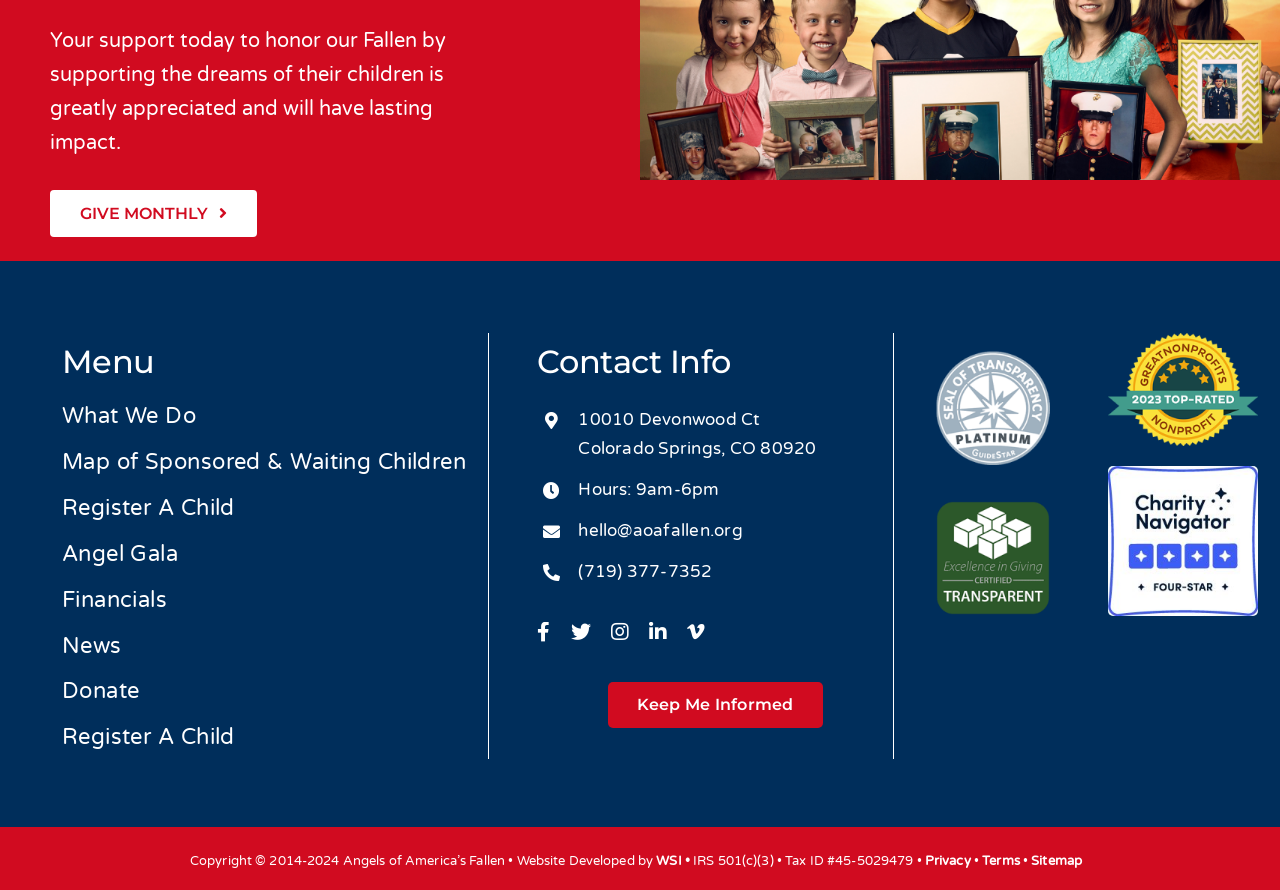Please identify the bounding box coordinates of the region to click in order to complete the task: "Click on 'GIVE MONTHLY'". The coordinates must be four float numbers between 0 and 1, specified as [left, top, right, bottom].

[0.039, 0.213, 0.201, 0.266]